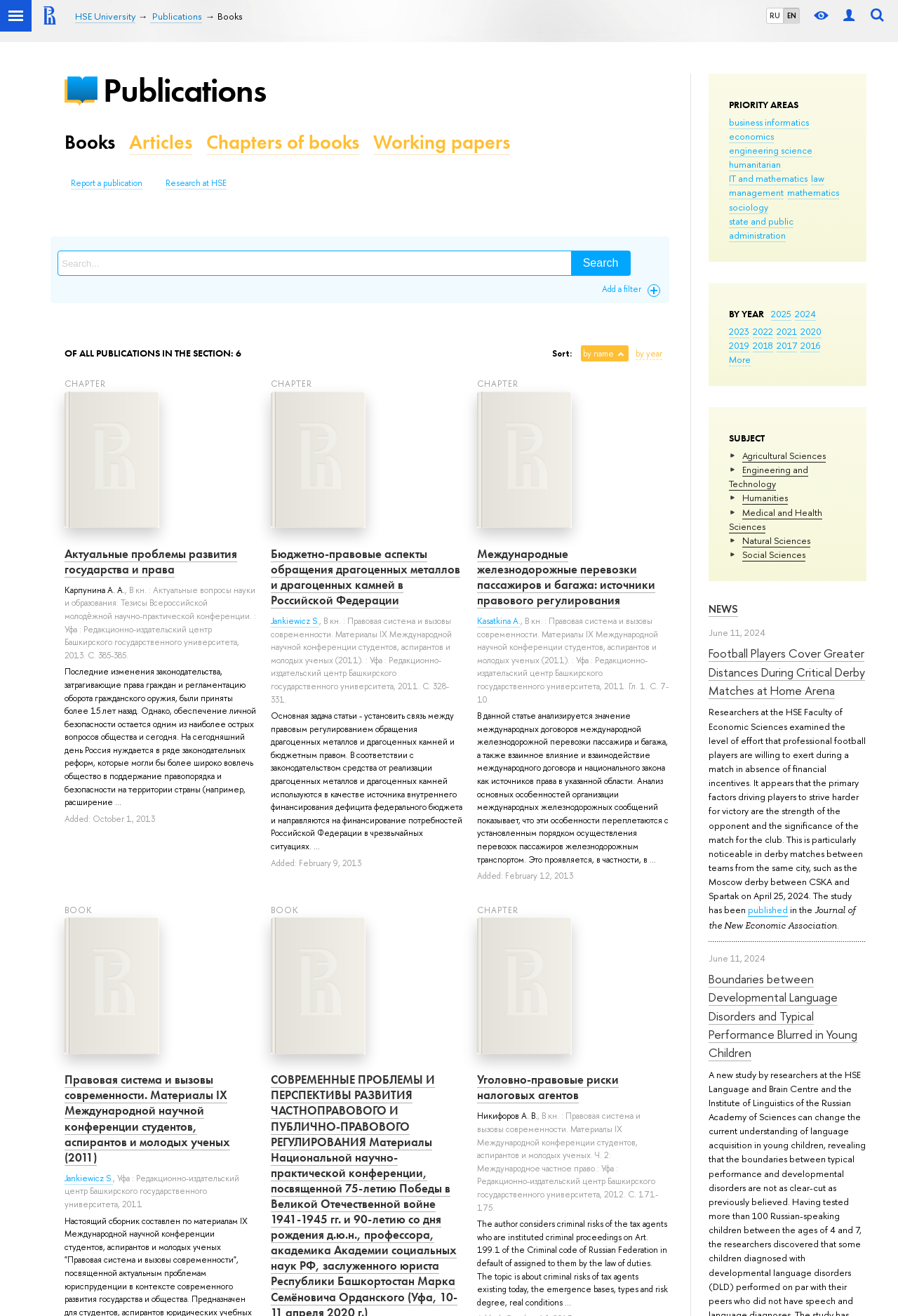Predict the bounding box coordinates of the UI element that matches this description: "Report a publication". The coordinates should be in the format [left, top, right, bottom] with each value between 0 and 1.

[0.079, 0.135, 0.159, 0.144]